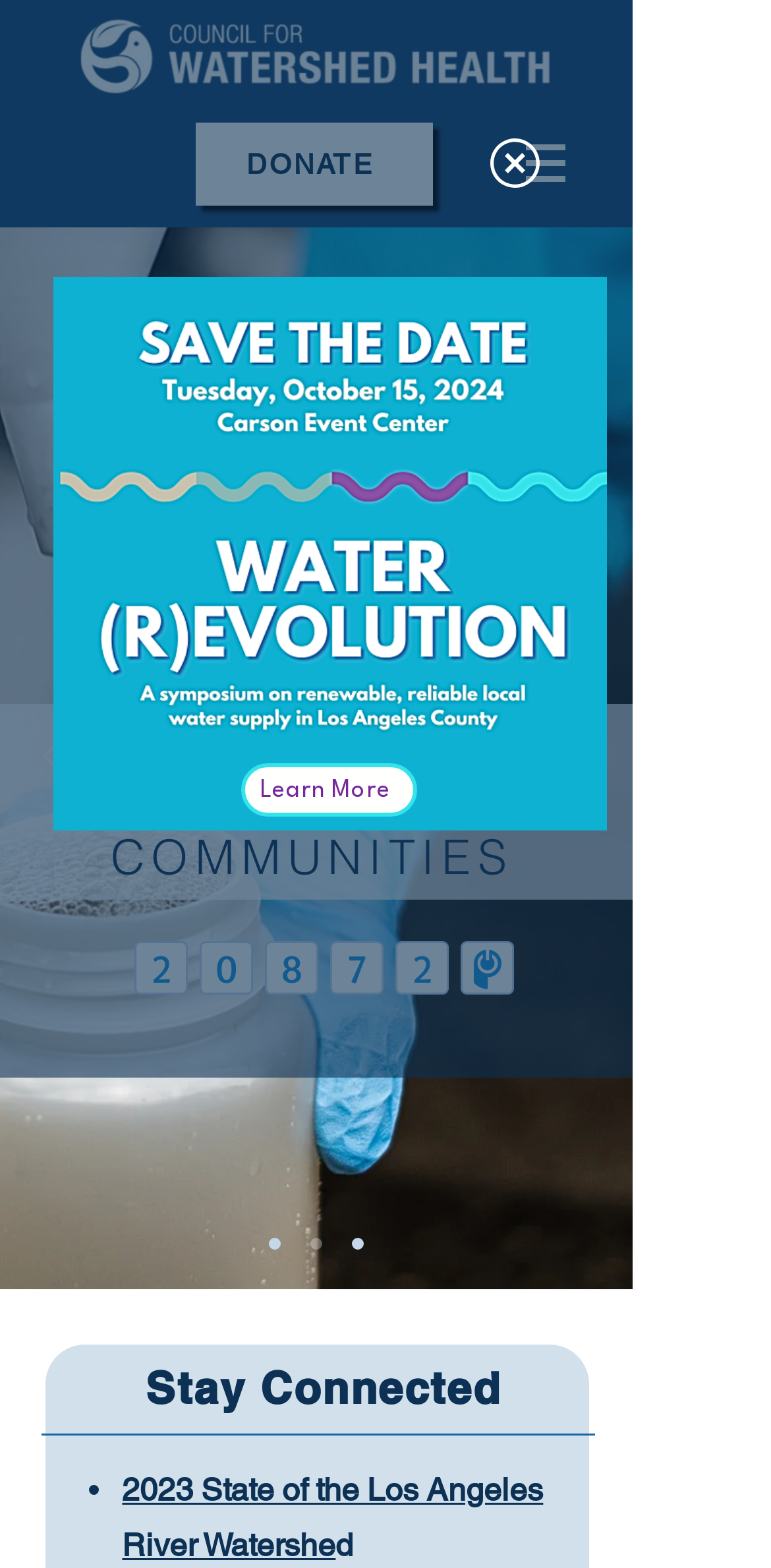Identify the bounding box coordinates for the region to click in order to carry out this instruction: "View the previous slide". Provide the coordinates using four float numbers between 0 and 1, formatted as [left, top, right, bottom].

[0.056, 0.464, 0.095, 0.505]